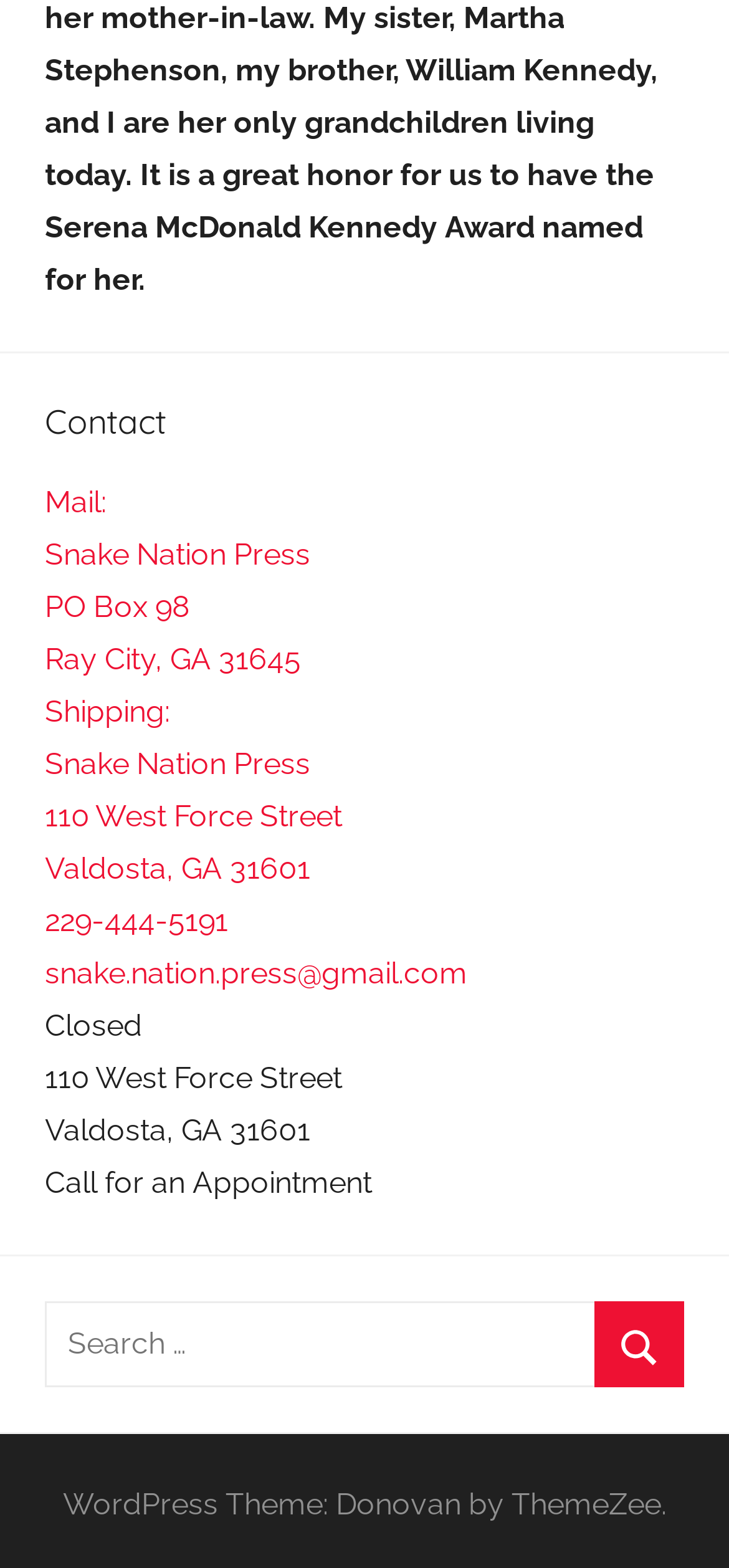What is the mailing address of Snake Nation Press?
Look at the image and provide a detailed response to the question.

The mailing address can be found in the contact information section, which is located under the 'Contact' heading. The address is specified as 'Mail: Snake Nation Press PO Box 98 Ray City, GA 31645'.